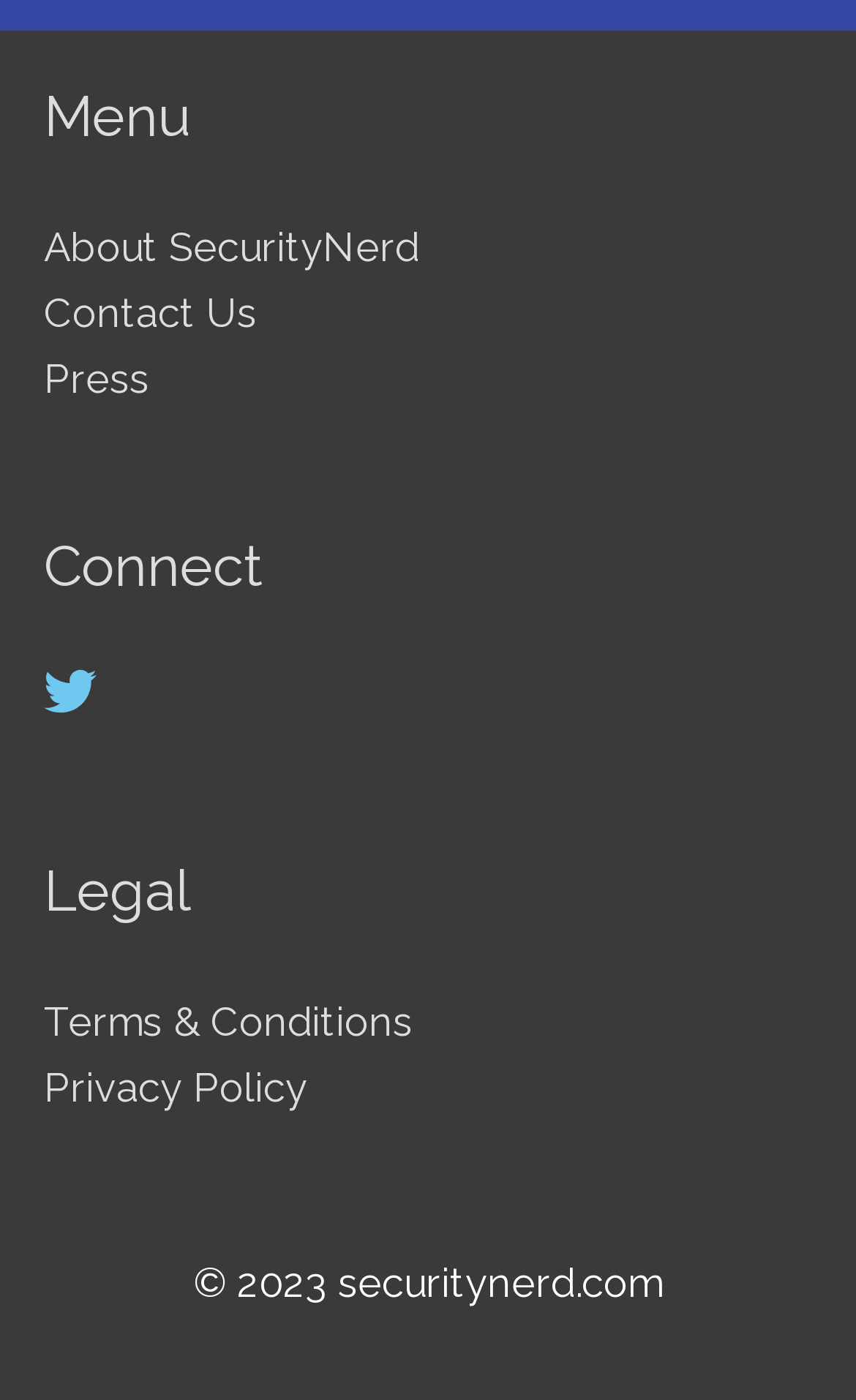What social media platform is linked?
Using the visual information, respond with a single word or phrase.

Twitter